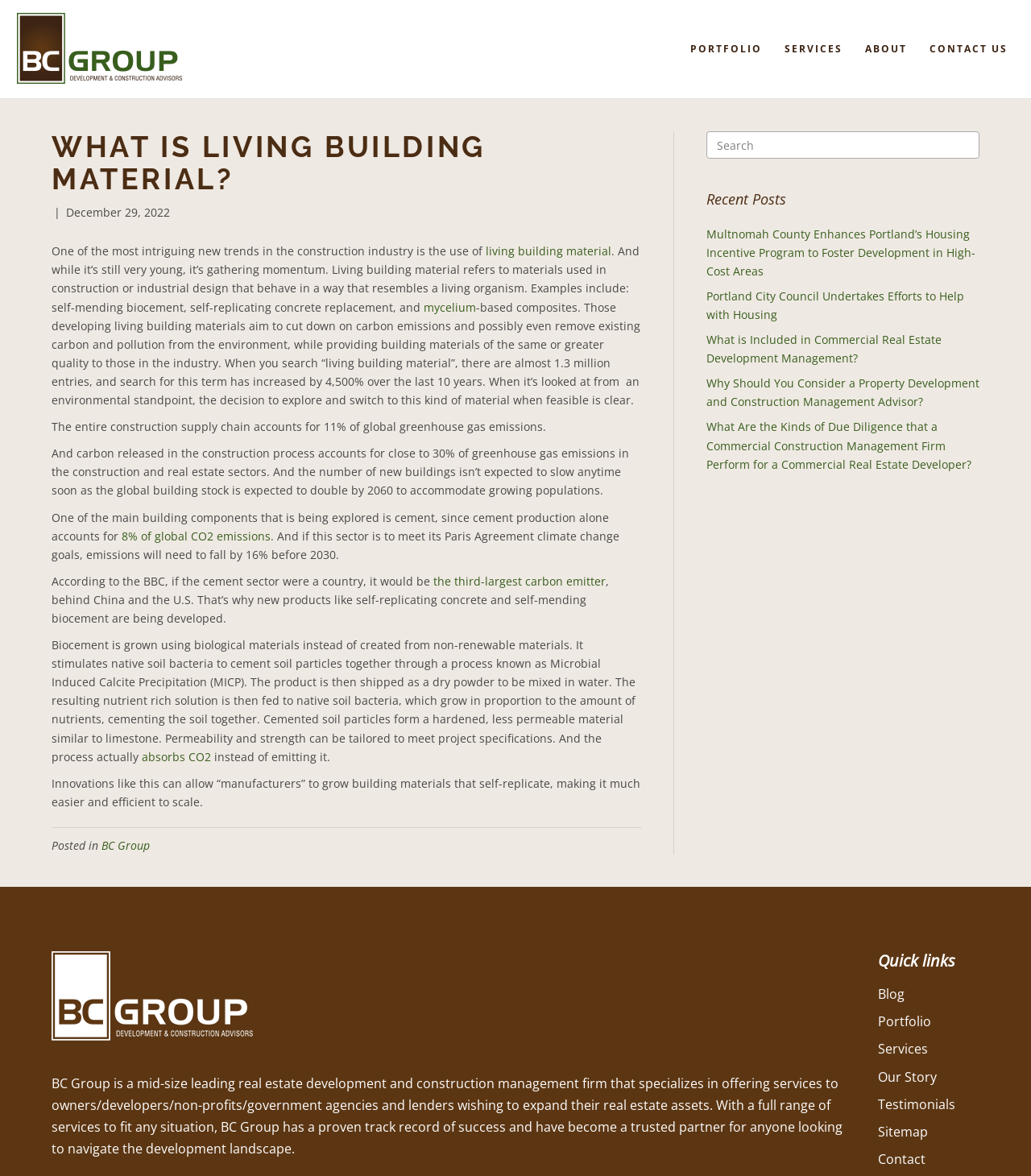Reply to the question with a brief word or phrase: What is the expected growth rate of the global building stock?

Double by 2060